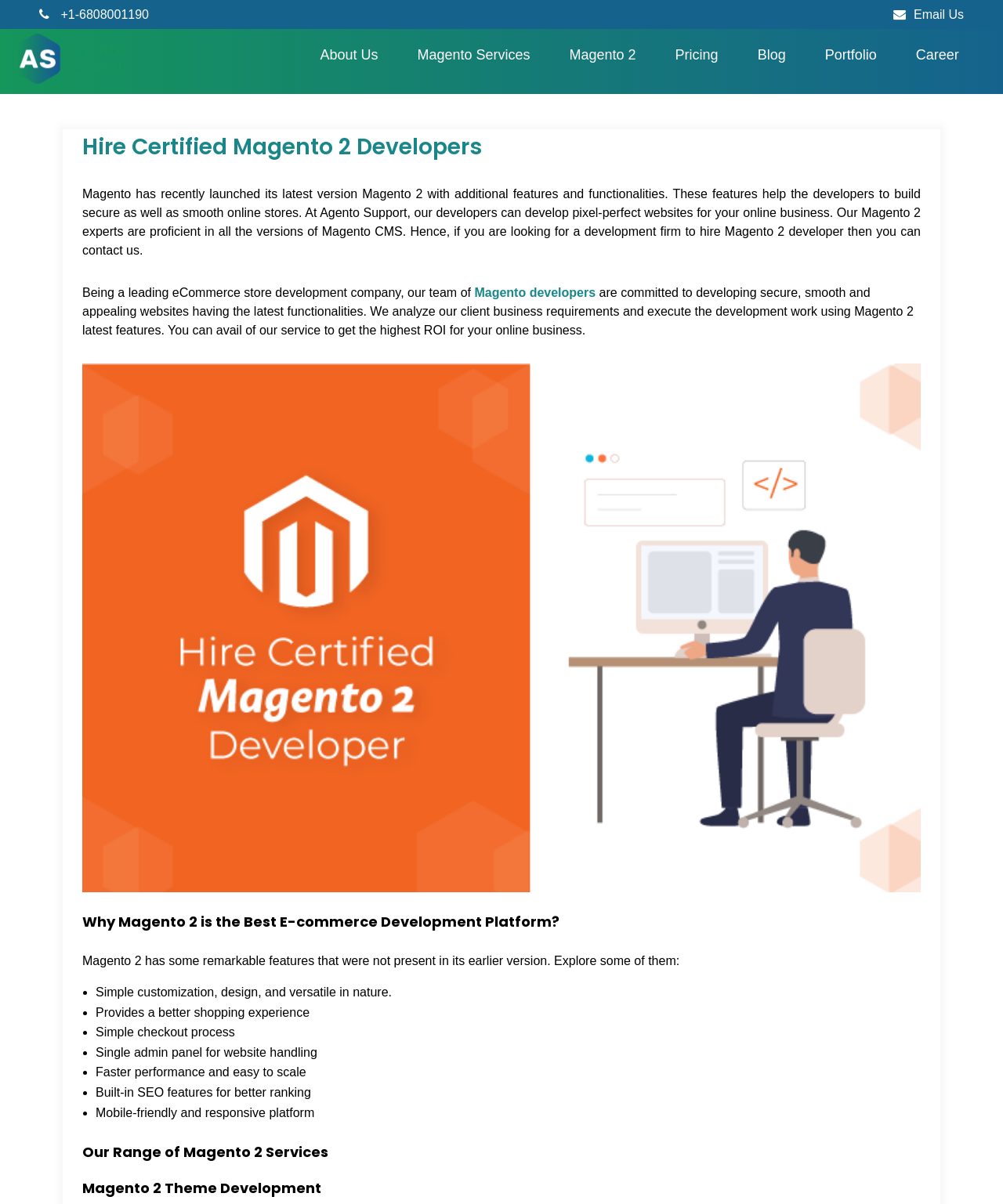Find the headline of the webpage and generate its text content.

Hire Certified Magento 2 Developers